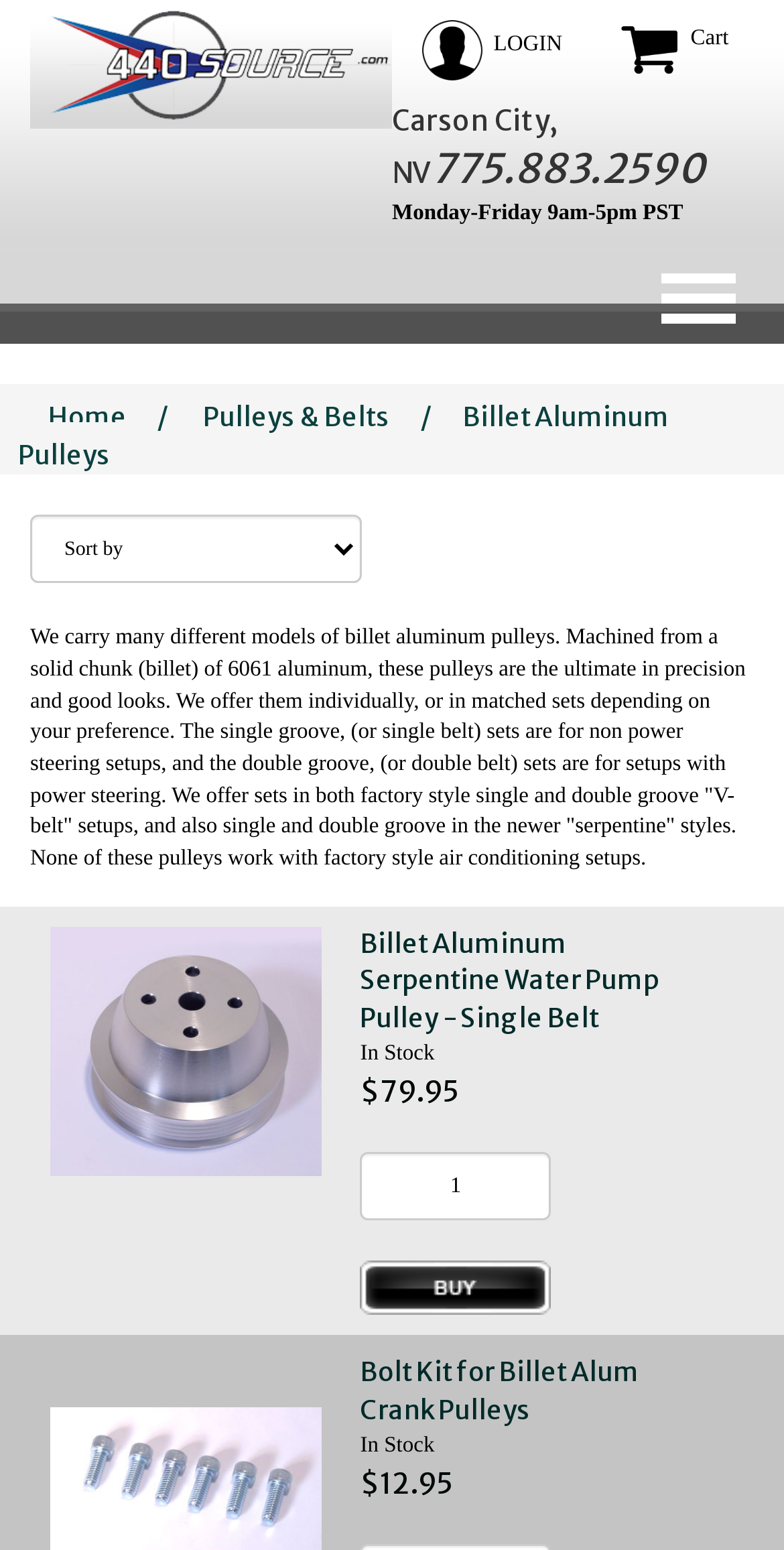Given the element description "Pulleys & Belts" in the screenshot, predict the bounding box coordinates of that UI element.

[0.221, 0.248, 0.536, 0.291]